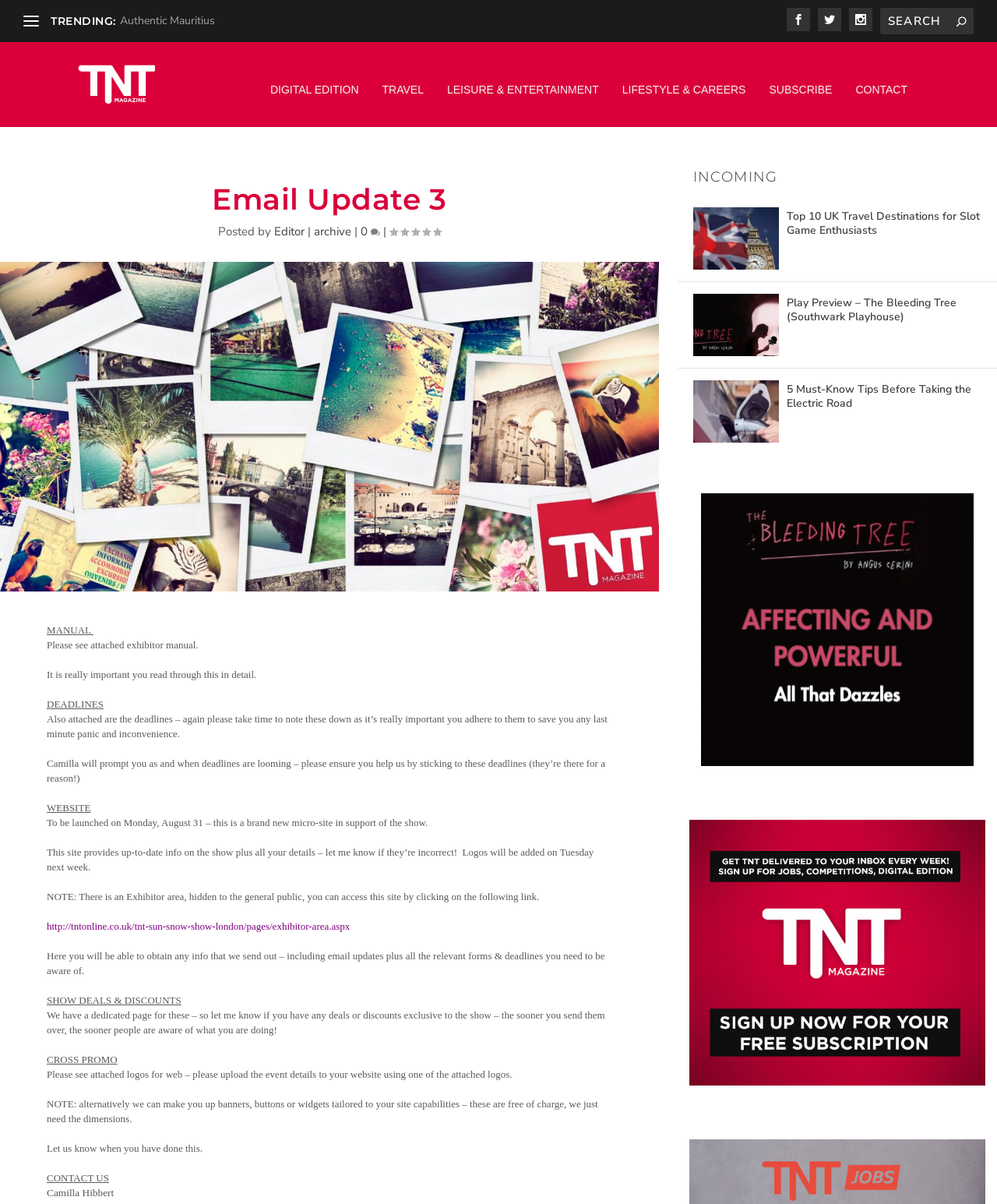Using the given element description, provide the bounding box coordinates (top-left x, top-left y, bottom-right x, bottom-right y) for the corresponding UI element in the screenshot: Join our Mailing List

None